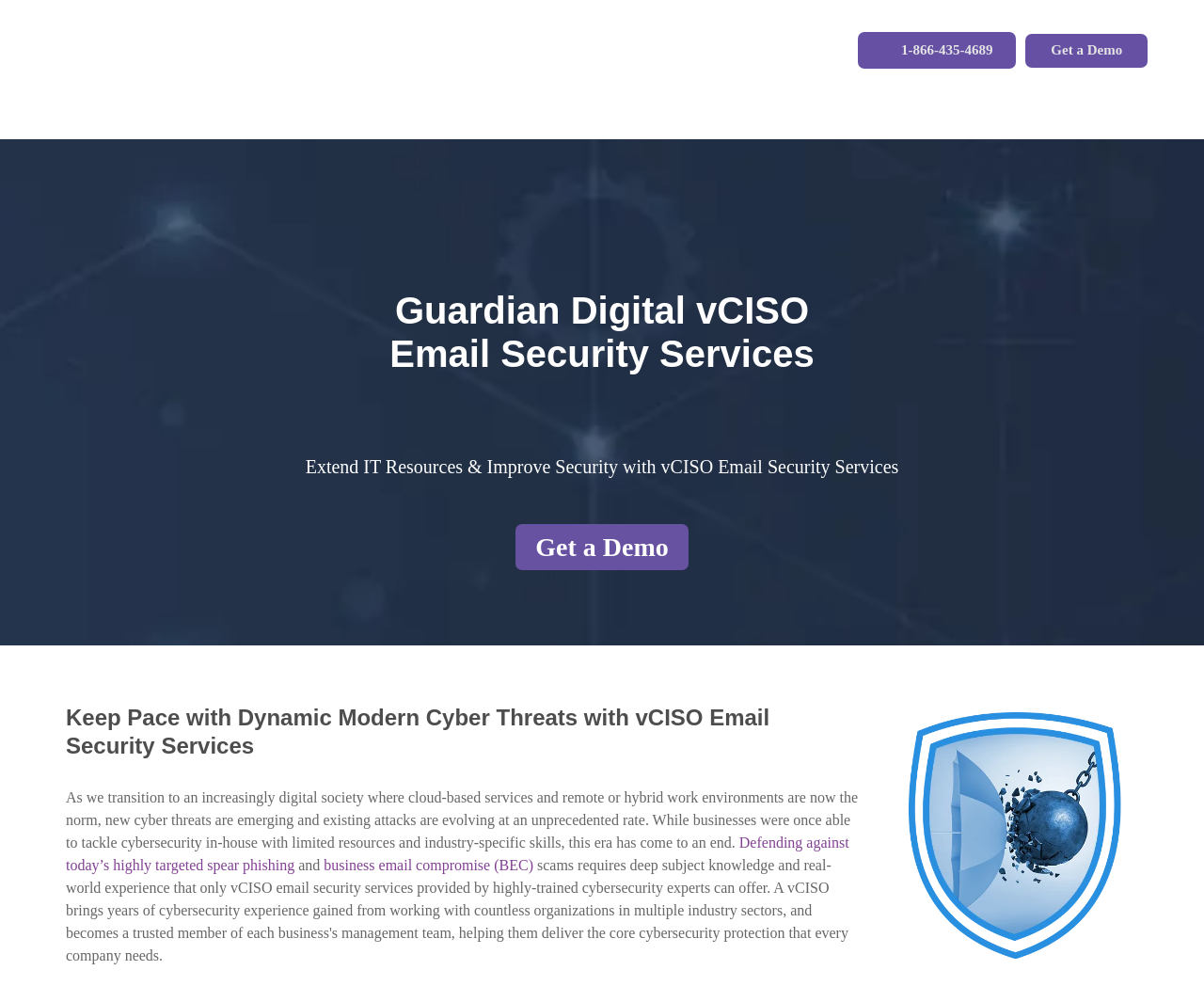What is the image at the bottom of the page?
Using the image, provide a detailed and thorough answer to the question.

The image at the bottom of the page is obtained from the bounding box coordinates [0.74, 0.722, 0.945, 0.972], which indicates the presence of an image, but the exact content of the image is not specified.